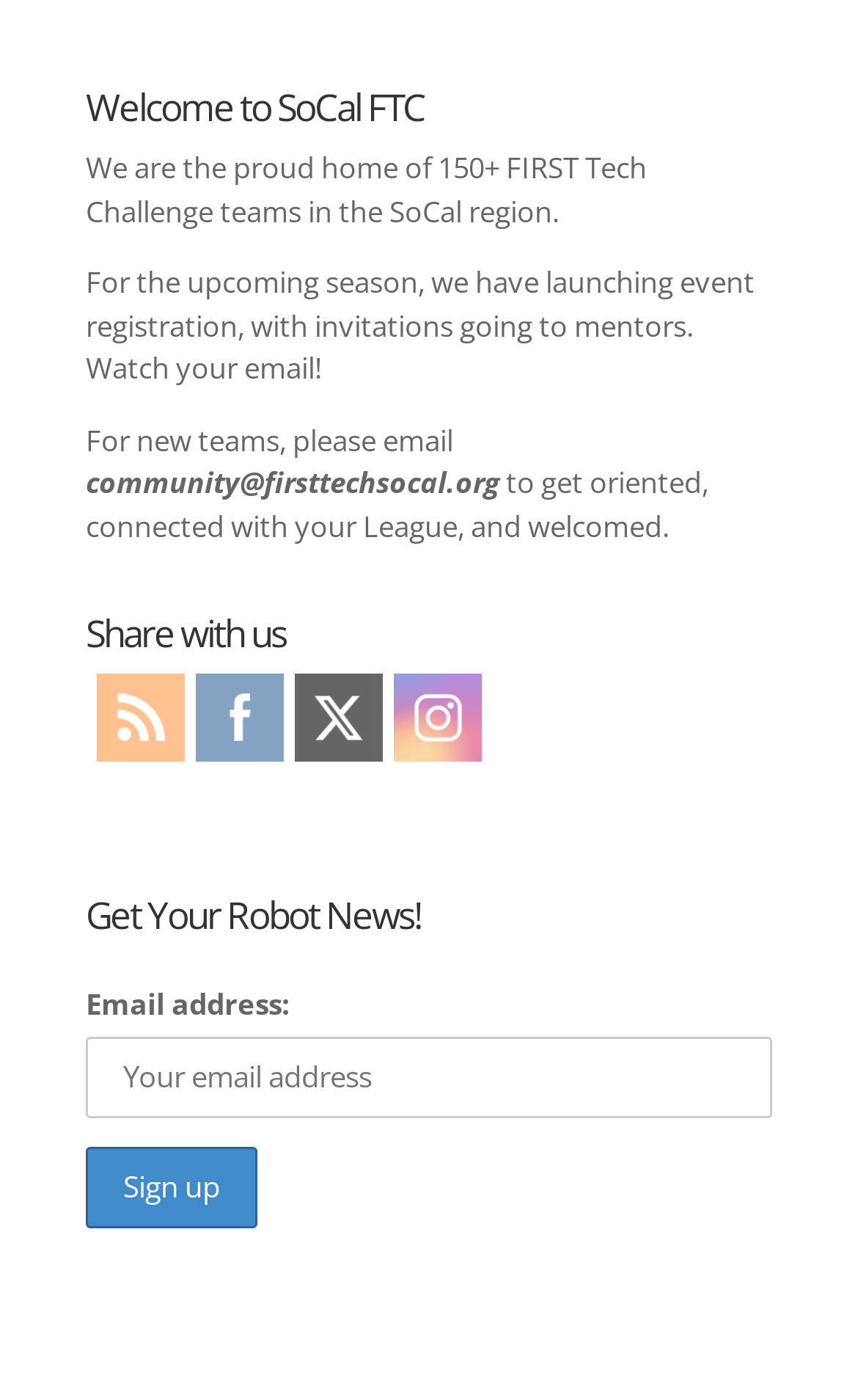Please determine the bounding box coordinates for the UI element described as: "community@firsttechsocal.org".

[0.1, 0.33, 0.582, 0.358]